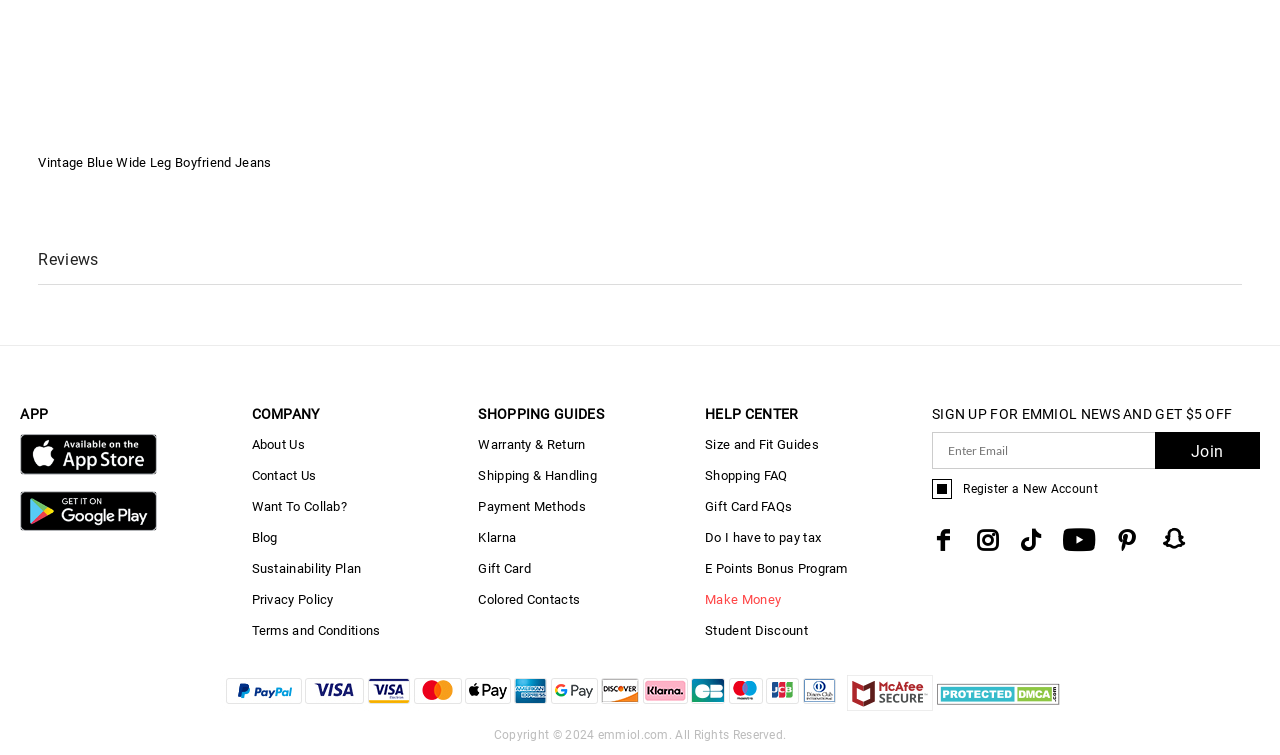Pinpoint the bounding box coordinates of the element to be clicked to execute the instruction: "Click on the 'Join' button".

[0.902, 0.572, 0.984, 0.625]